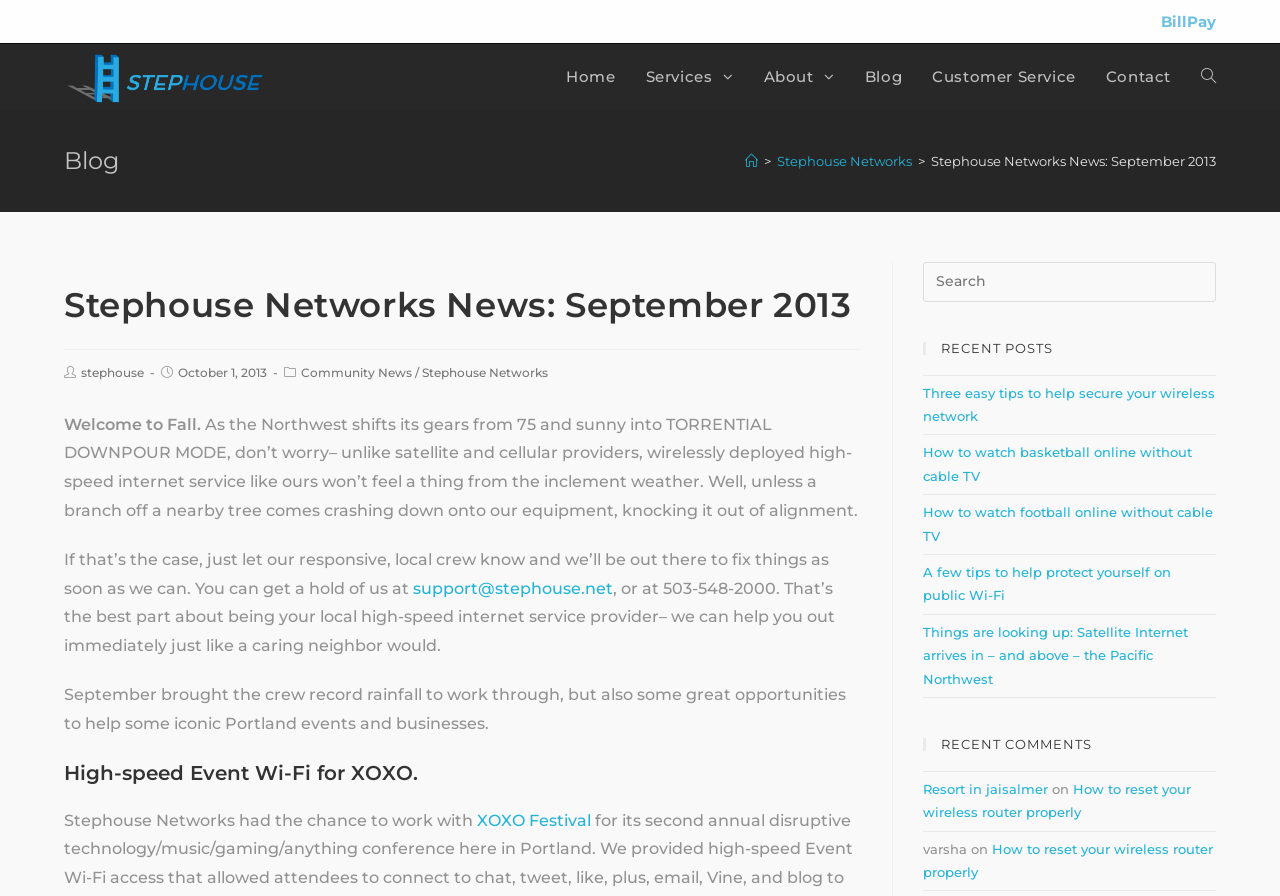Identify the bounding box coordinates for the region of the element that should be clicked to carry out the instruction: "Contact customer service". The bounding box coordinates should be four float numbers between 0 and 1, i.e., [left, top, right, bottom].

[0.717, 0.049, 0.852, 0.123]